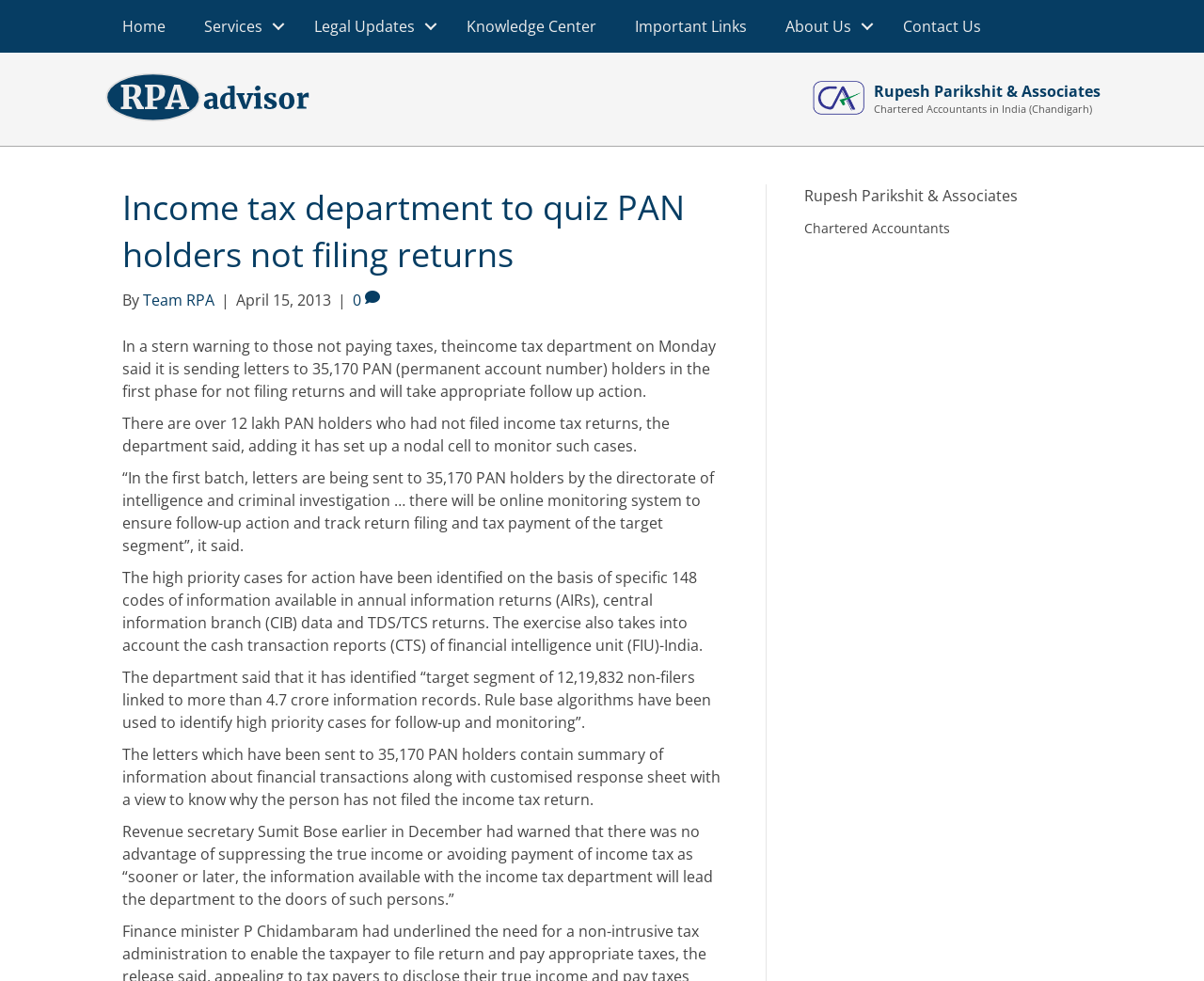Identify the bounding box coordinates of the region I need to click to complete this instruction: "Click Services".

[0.154, 0.01, 0.245, 0.044]